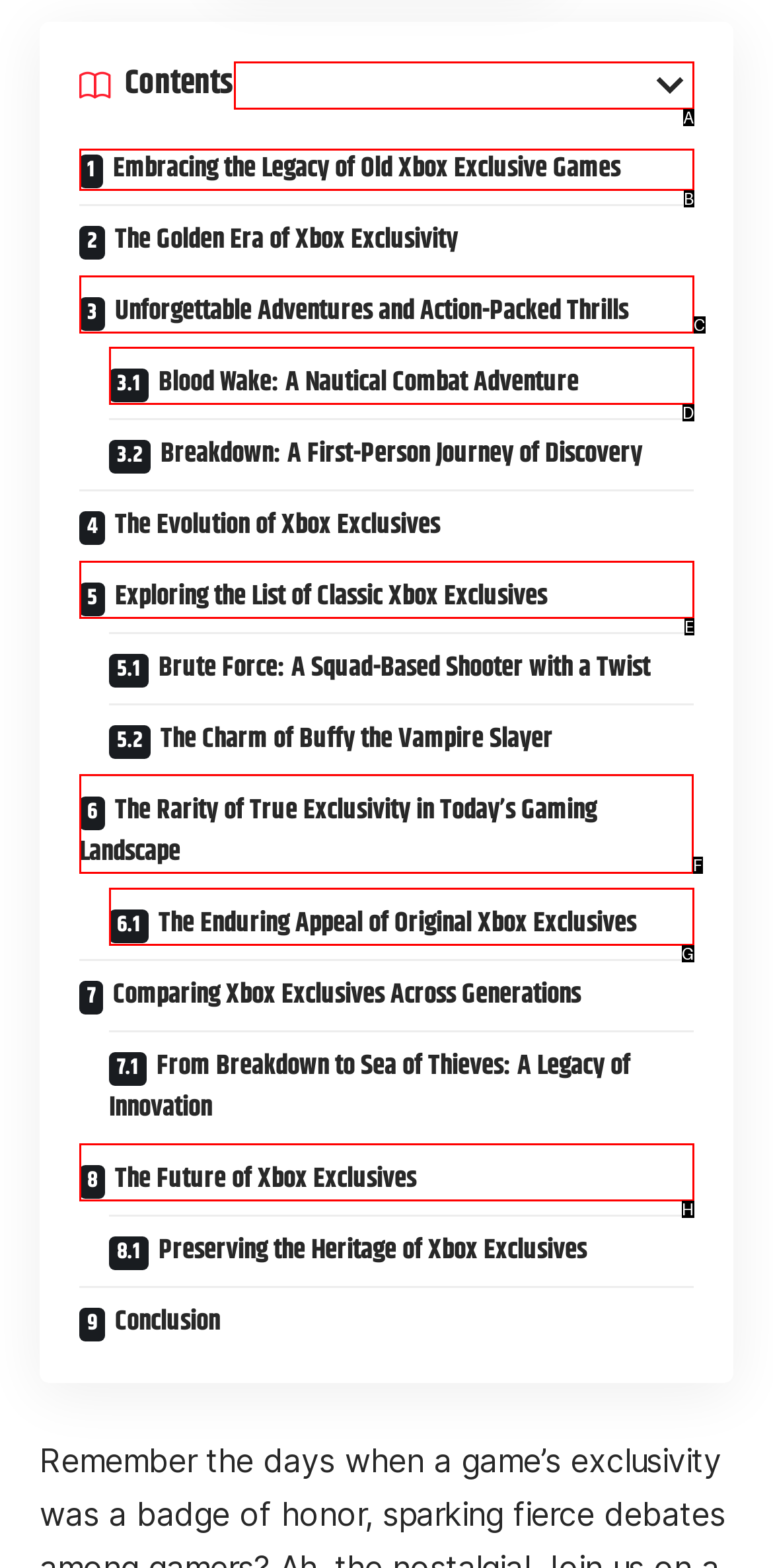Choose the UI element you need to click to carry out the task: Learn about 'The Rarity of True Exclusivity in Today’s Gaming Landscape'.
Respond with the corresponding option's letter.

F